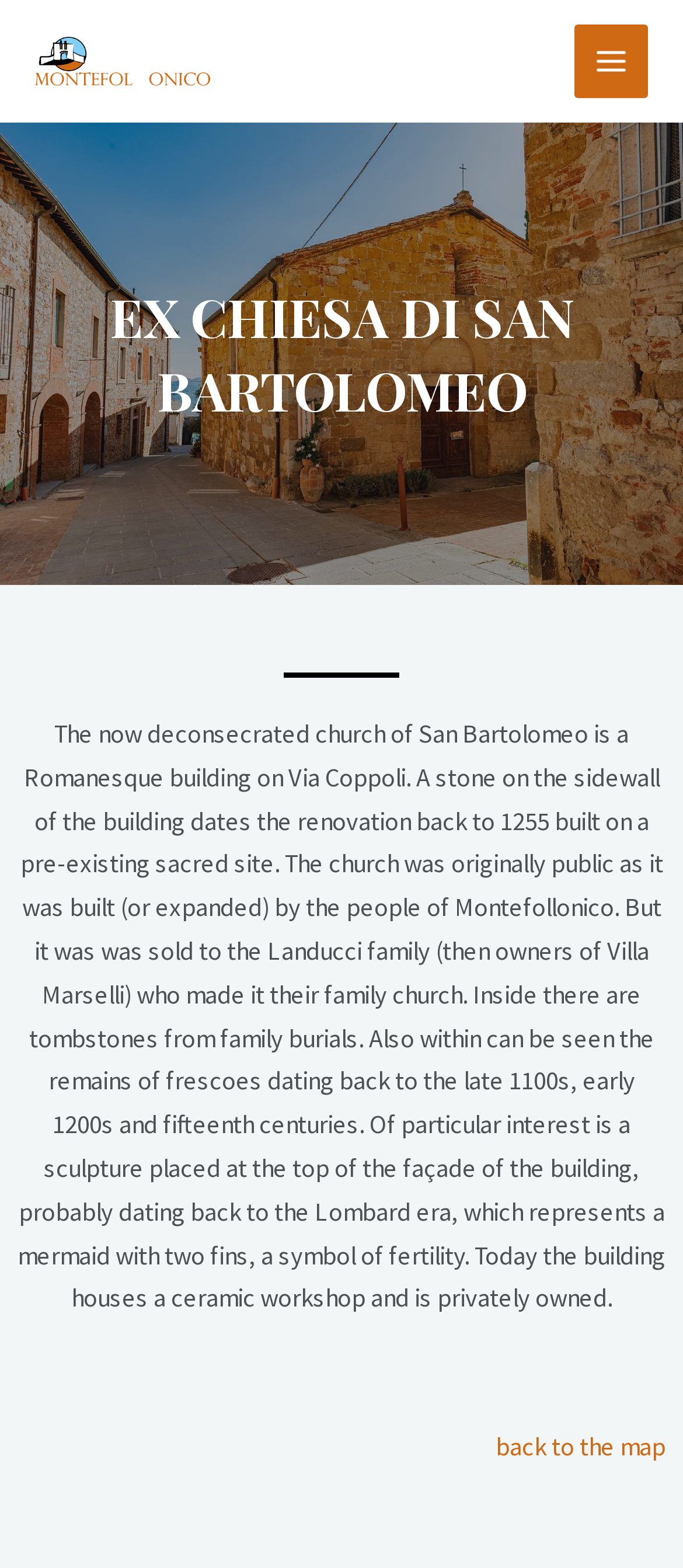Locate and extract the text of the main heading on the webpage.

EX CHIESA DI SAN BARTOLOMEO